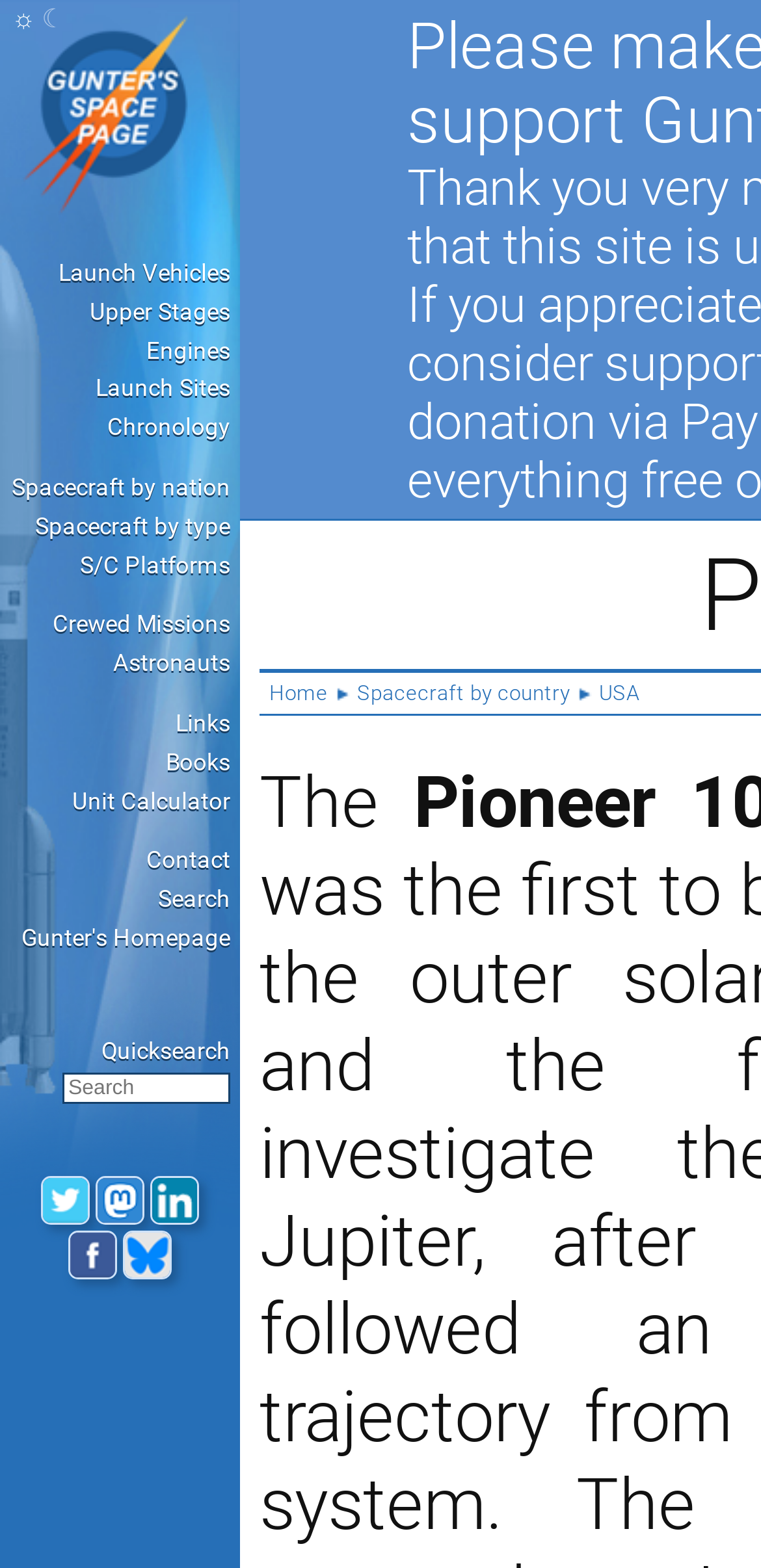Determine the coordinates of the bounding box that should be clicked to complete the instruction: "search for something". The coordinates should be represented by four float numbers between 0 and 1: [left, top, right, bottom].

[0.082, 0.685, 0.303, 0.705]